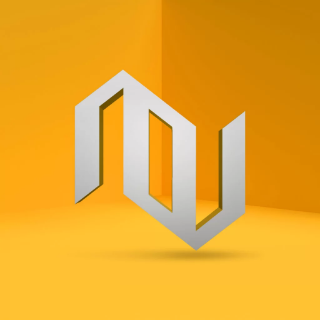What values does the brand likely aim to convey through its logo?
Please provide a comprehensive answer based on the information in the image.

The caption implies that the brand values contemporary aesthetics and aims to make a strong impression in the competitive landscape of web design and branding services. Therefore, it can be inferred that the brand likely aims to convey creativity and reliability through its logo.